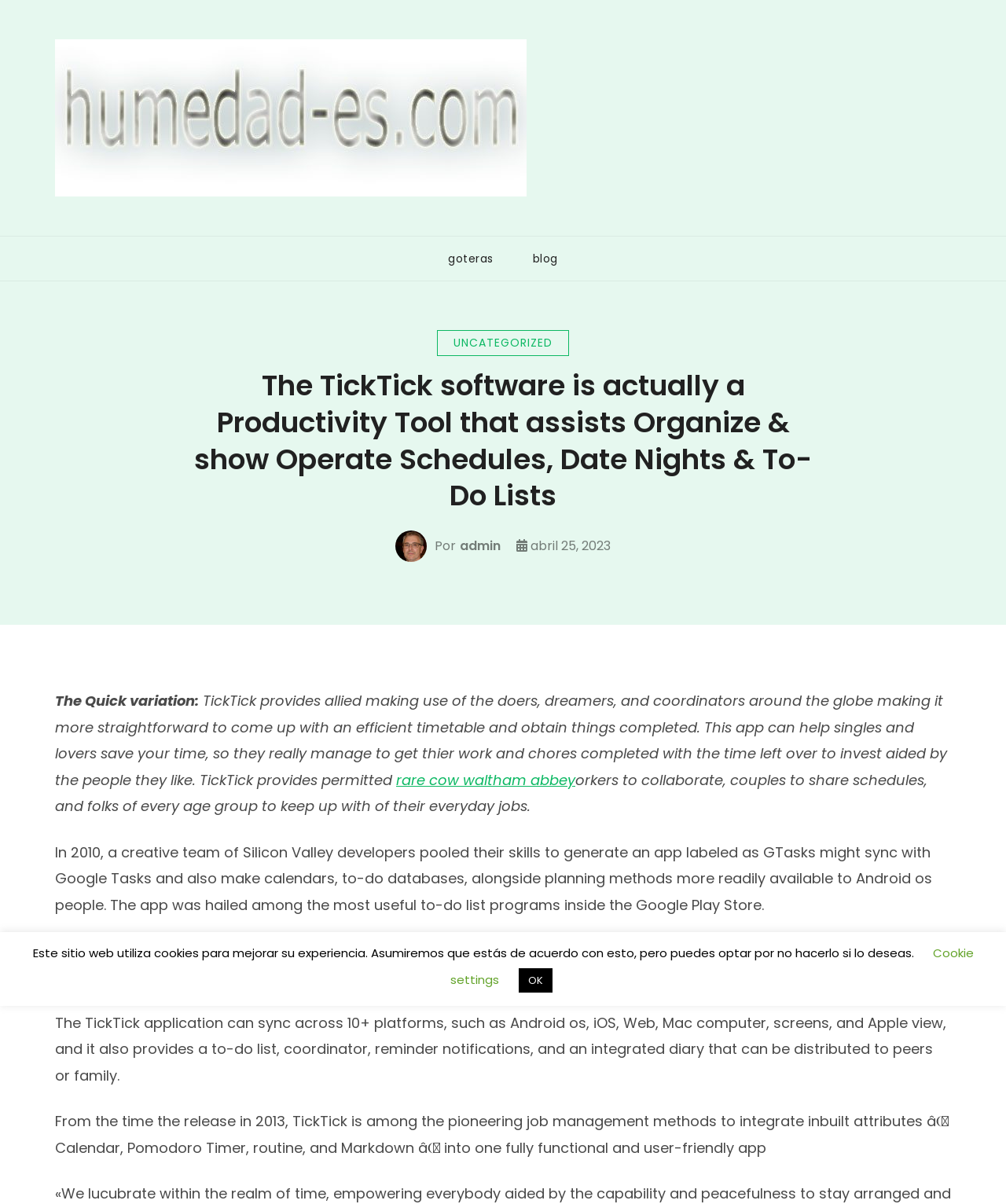What is the name of the app that was hailed as one of the best to-do list programs in the Google Play Store?
Please answer the question with a detailed response using the information from the screenshot.

According to the webpage content, in 2010, a creative team of Silicon Valley developers pooled their skills to generate an app called GTasks, which could sync with Google Tasks and make calendars, to-do lists, and other planning methods more readily available to Android users.